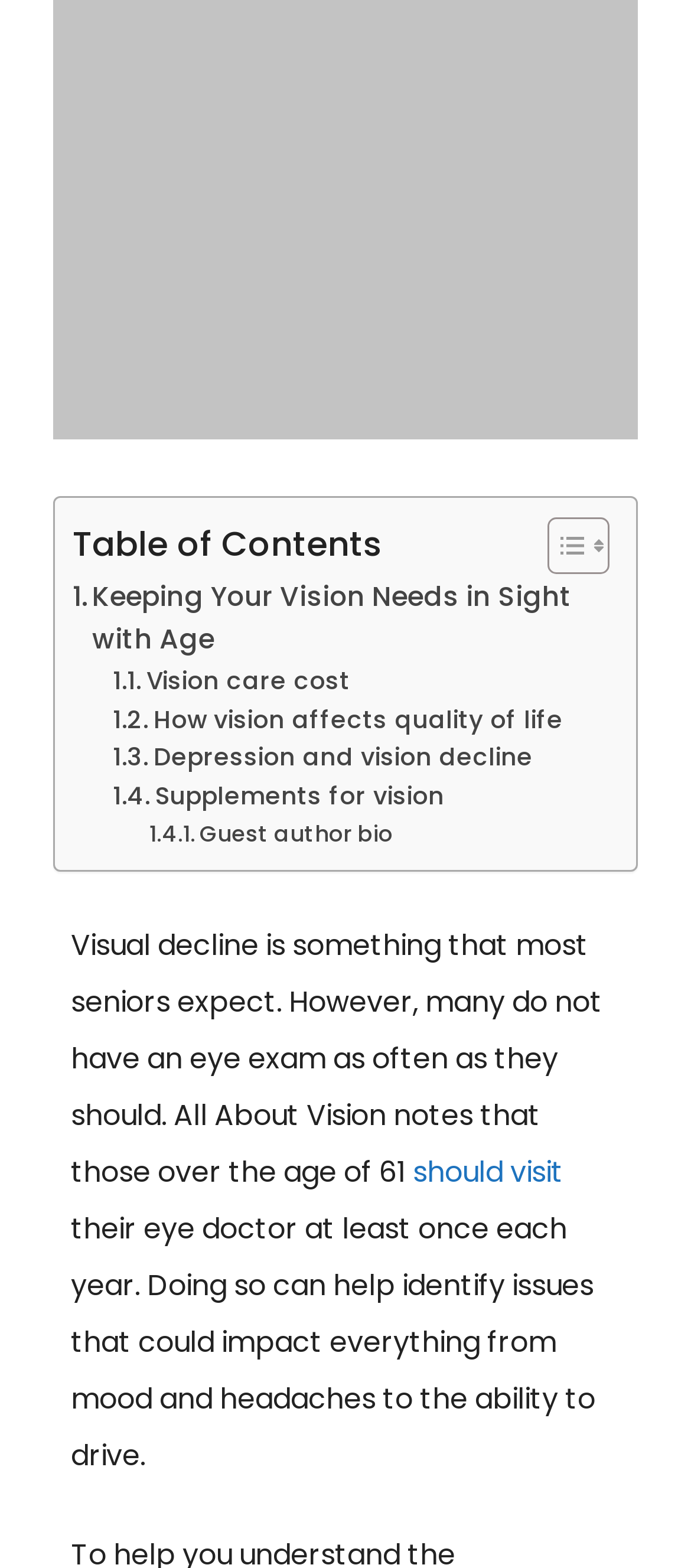Please locate the bounding box coordinates of the element that should be clicked to achieve the given instruction: "Learn about Vision care cost".

[0.164, 0.236, 0.506, 0.26]